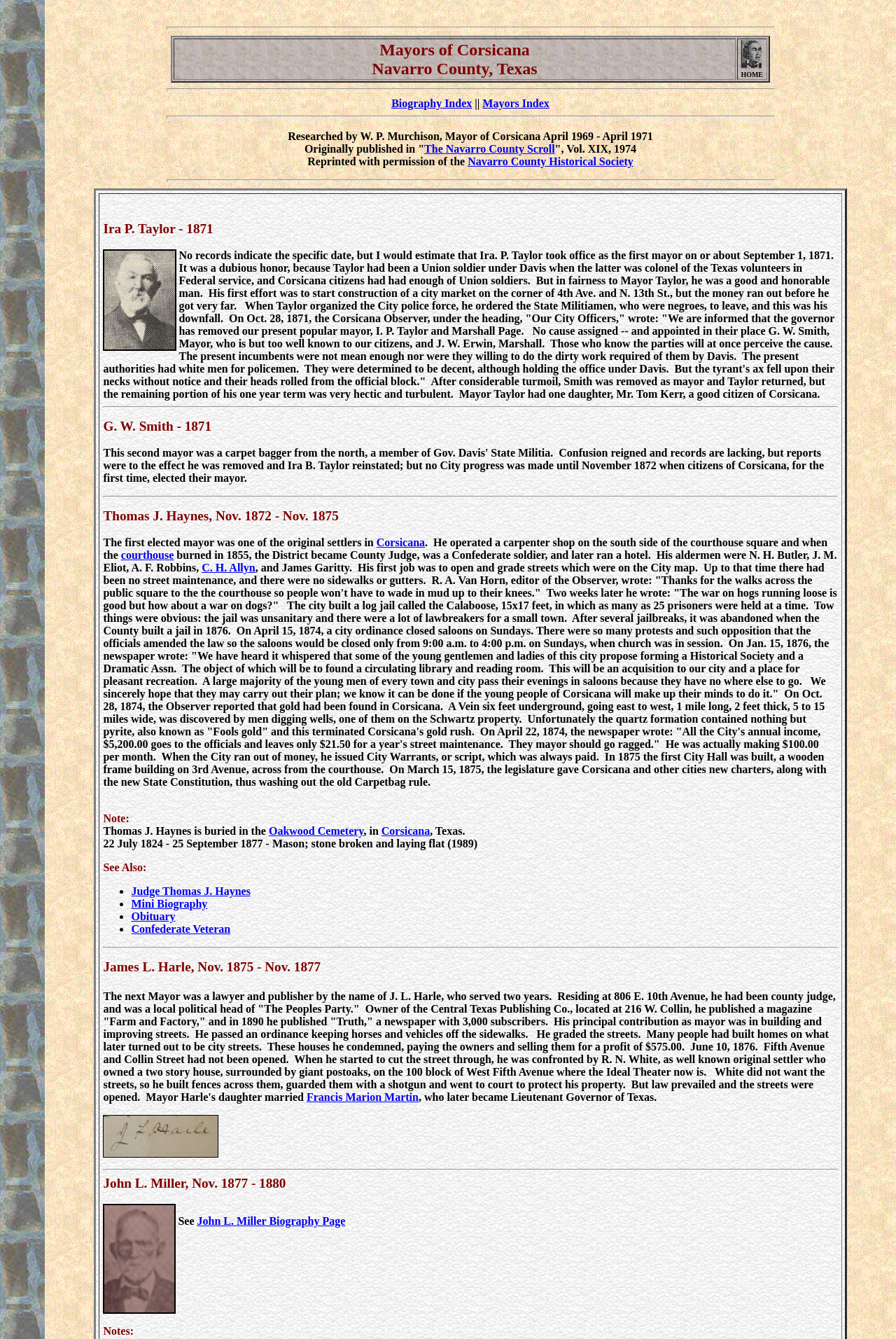Locate the bounding box coordinates of the area you need to click to fulfill this instruction: 'Click on the link 'Navarro County Historical Society''. The coordinates must be in the form of four float numbers ranging from 0 to 1: [left, top, right, bottom].

[0.522, 0.116, 0.707, 0.125]